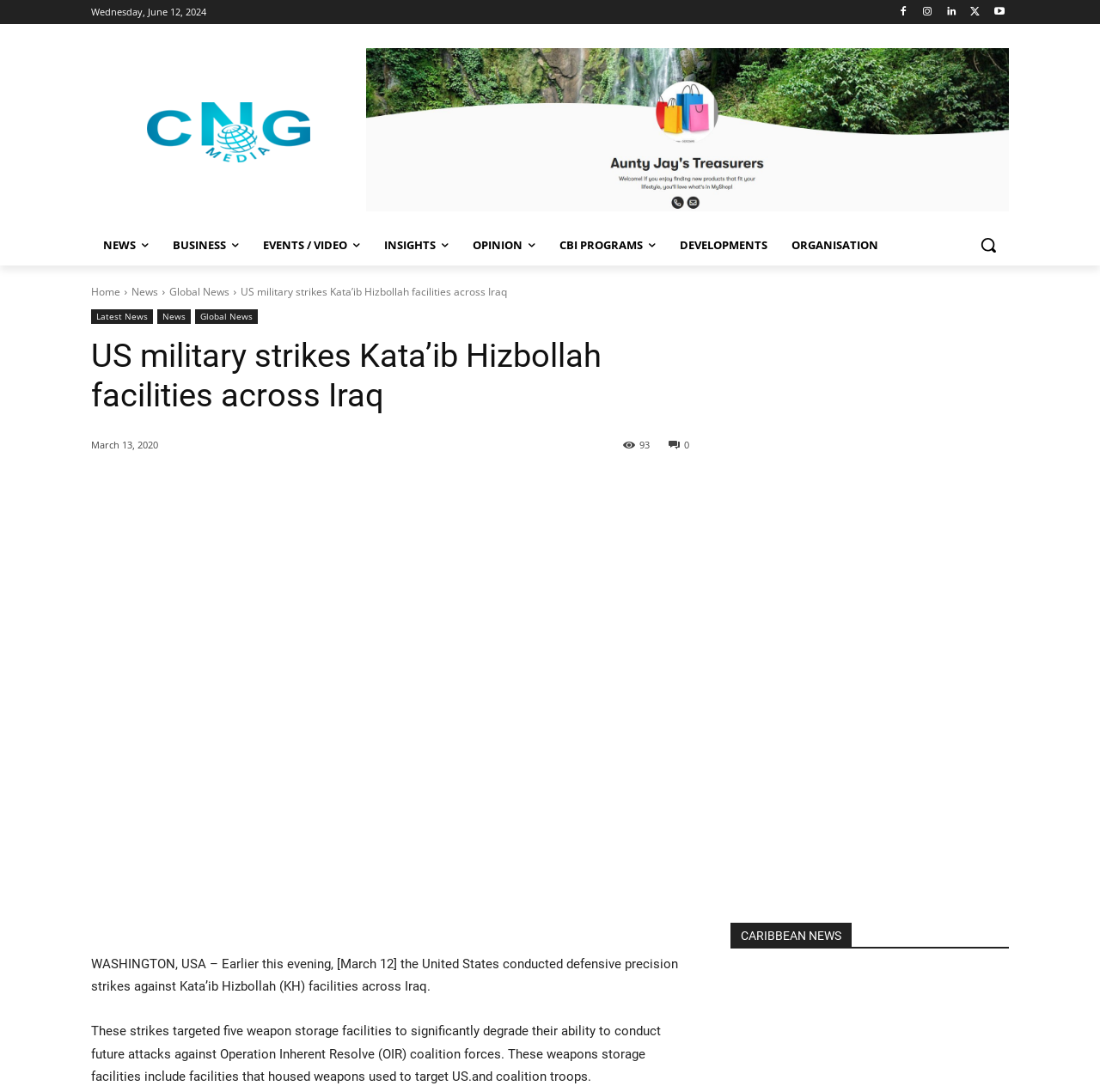Point out the bounding box coordinates of the section to click in order to follow this instruction: "Click the logo".

[0.083, 0.094, 0.333, 0.149]